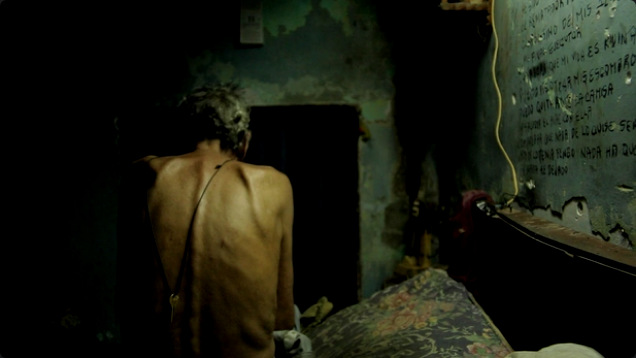Provide a thorough description of what you see in the image.

The image captures a poignant scene from a documentary that explores the lives of residents in a dilapidated hotel in Havana. In the foreground, an elderly man sits on the edge of a bed, his back facing the viewer. His frail figure and the contours of his spine tell a story of resilience amidst decay. The walls are marked with peeling paint, evoking a sense of neglect and the passage of time. 

Behind him, a doorway leads to shadows, hinting at the unknown aspects of his life and environment. The surroundings are intimate yet somber, with a faded floral-patterned bedspread that contrasts with the starkness of the room. This image serves as a visual testament to the themes of memory, loss, and the bittersweet reflections of a life spent within the confines of this once glorious hotel, which now stands as a shelter for those on the fringes of society. As the documentary unfolds, it promises to offer deeper insights into the experiences of individuals like the man portrayed, capturing their emotional ties to a place that is set for demolition.